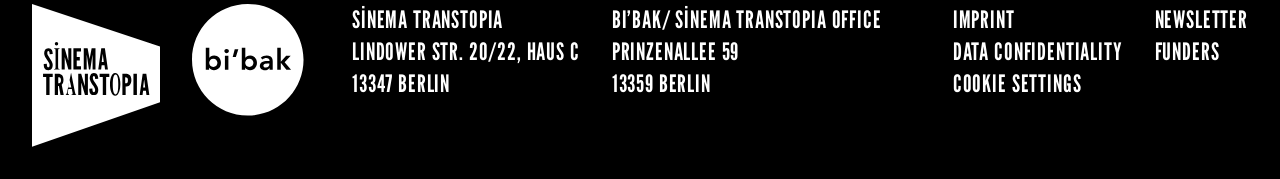What is the street name of SİNEMA TRANSTOPIA? Analyze the screenshot and reply with just one word or a short phrase.

LINDOWER STR.